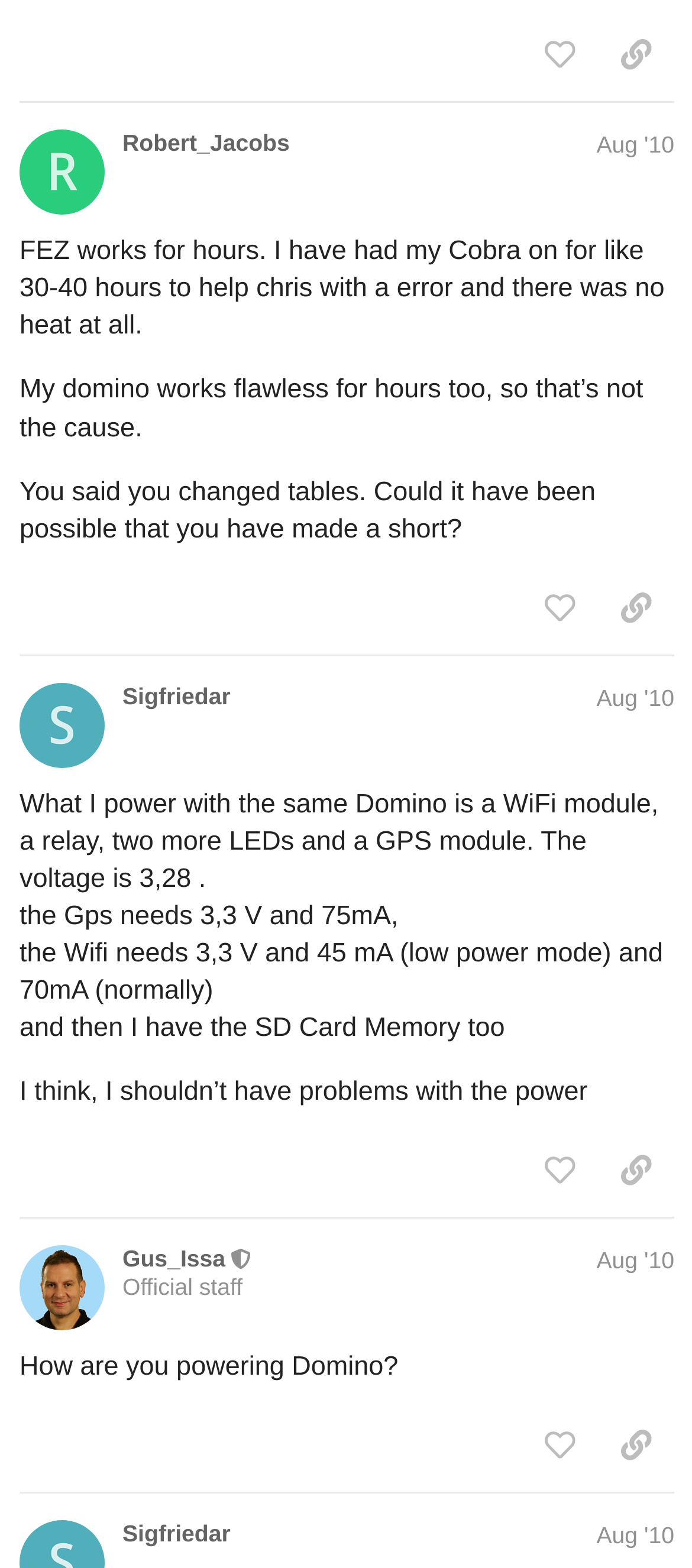Can you specify the bounding box coordinates for the region that should be clicked to fulfill this instruction: "Like post #16".

[0.753, 0.014, 0.864, 0.056]